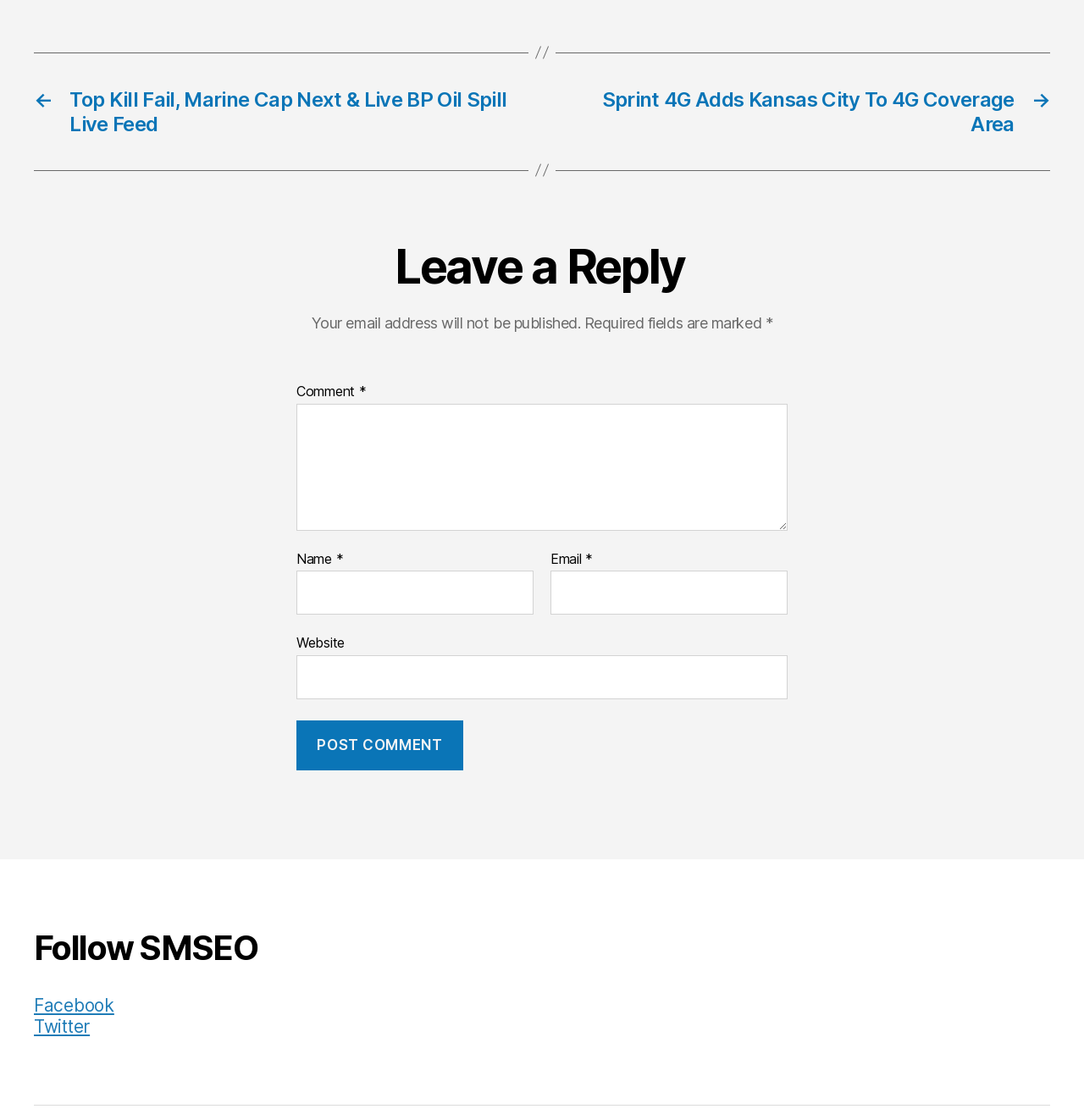Please find the bounding box coordinates of the element that must be clicked to perform the given instruction: "Enter your name". The coordinates should be four float numbers from 0 to 1, i.e., [left, top, right, bottom].

[0.273, 0.51, 0.492, 0.549]